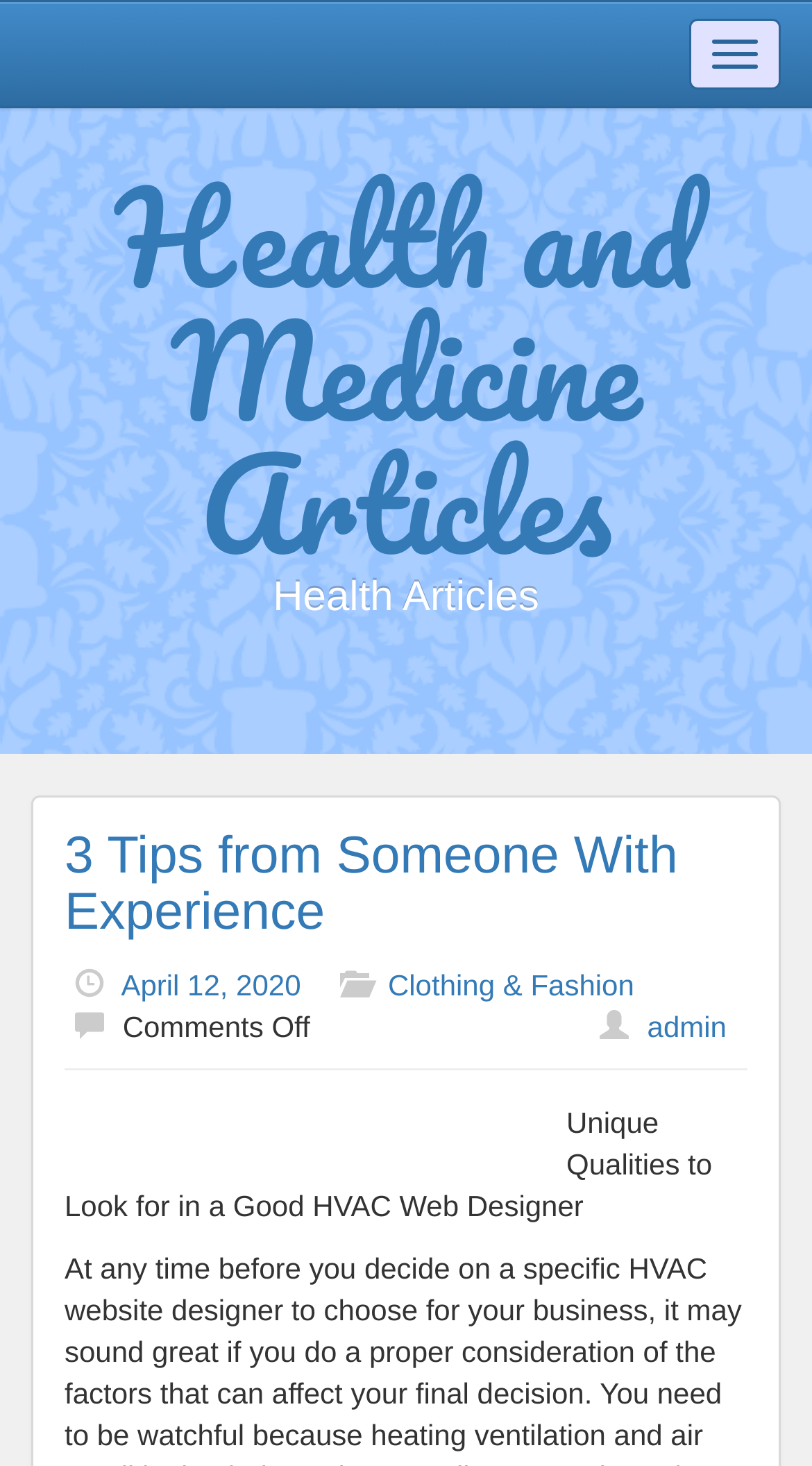Identify and provide the main heading of the webpage.

Health and Medicine Articles